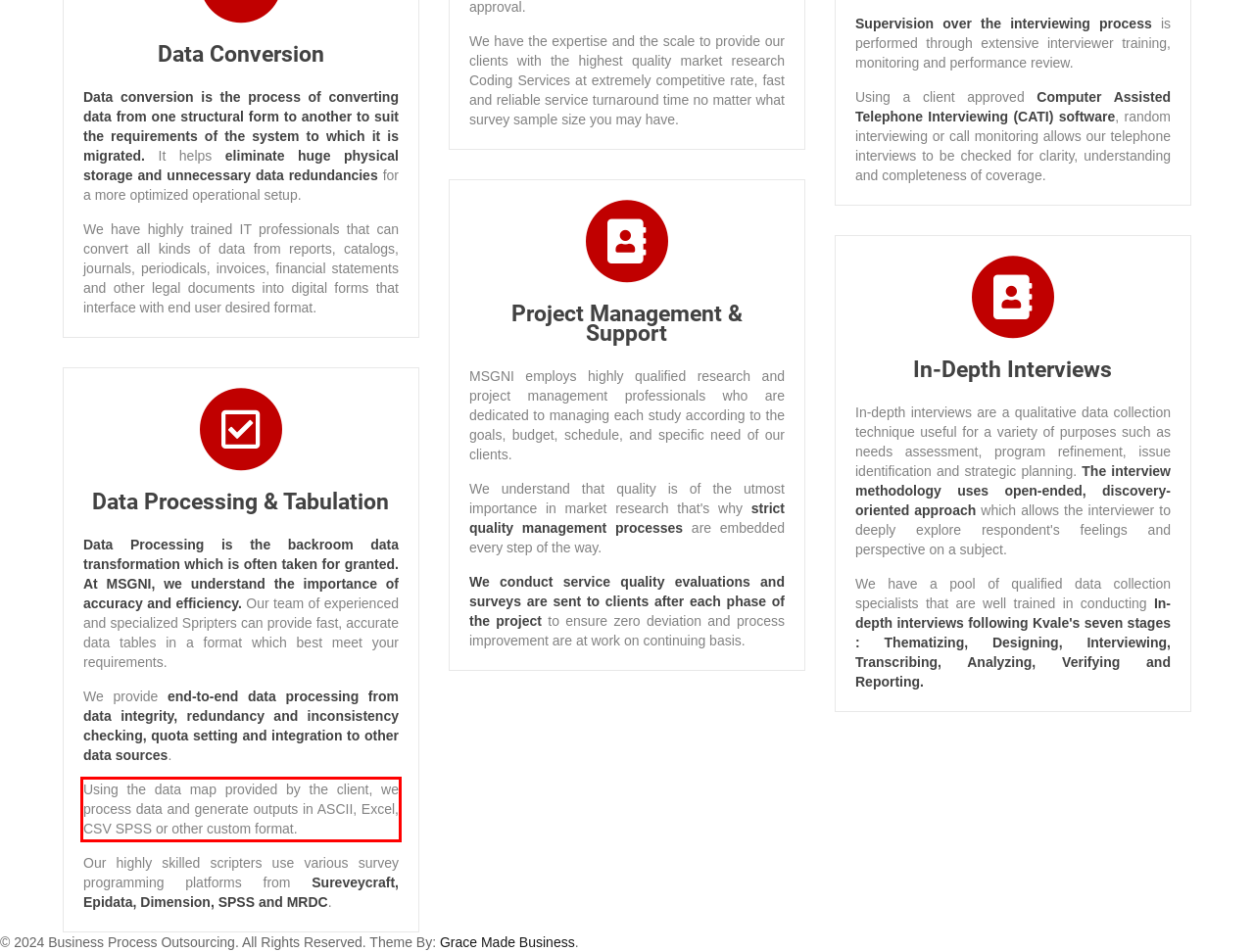You have a screenshot of a webpage, and there is a red bounding box around a UI element. Utilize OCR to extract the text within this red bounding box.

Using the data map provided by the client, we process data and generate outputs in ASCII, Excel, CSV SPSS or other custom format.